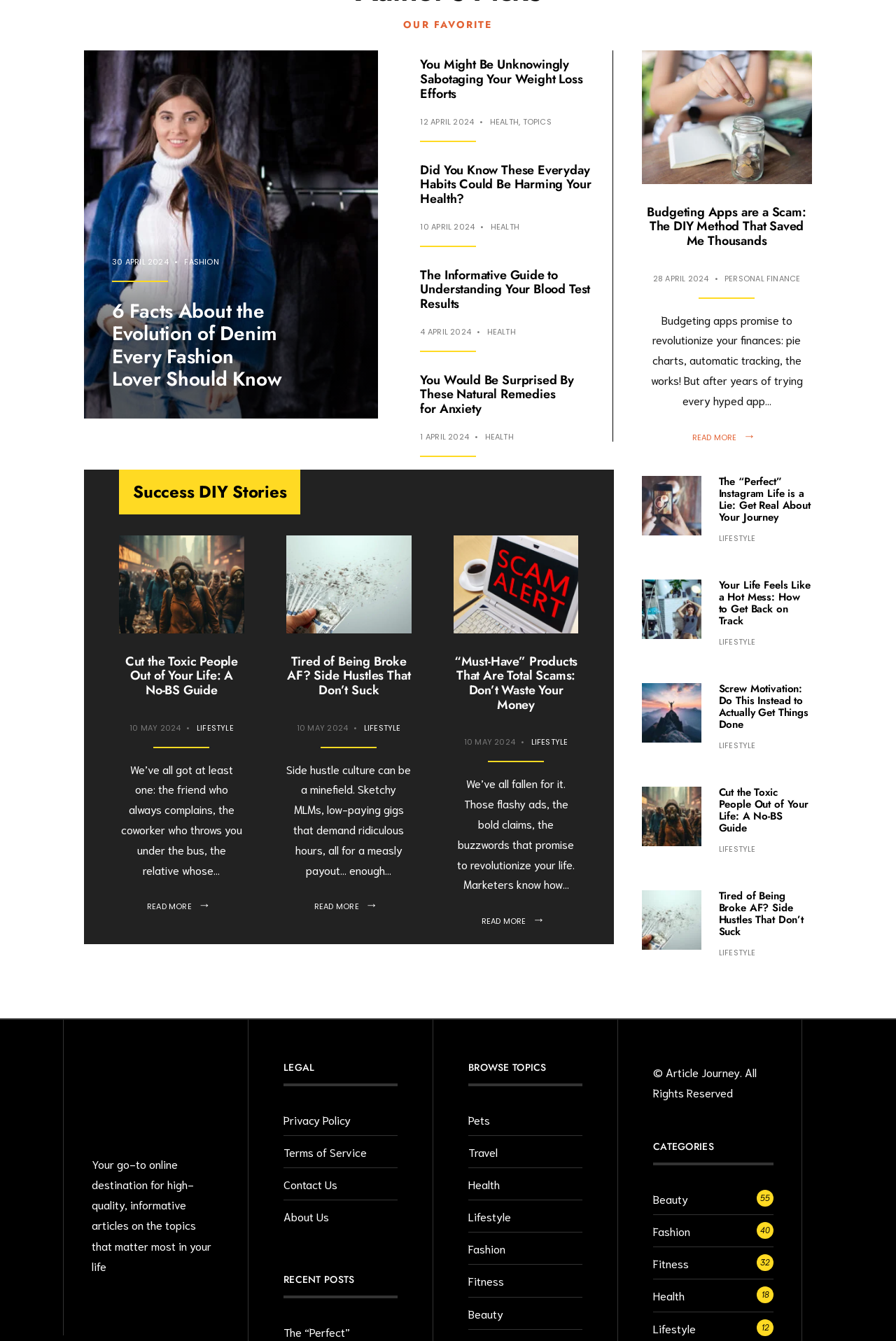Please find the bounding box coordinates in the format (top-left x, top-left y, bottom-right x, bottom-right y) for the given element description. Ensure the coordinates are floating point numbers between 0 and 1. Description: About Us

[0.316, 0.901, 0.367, 0.912]